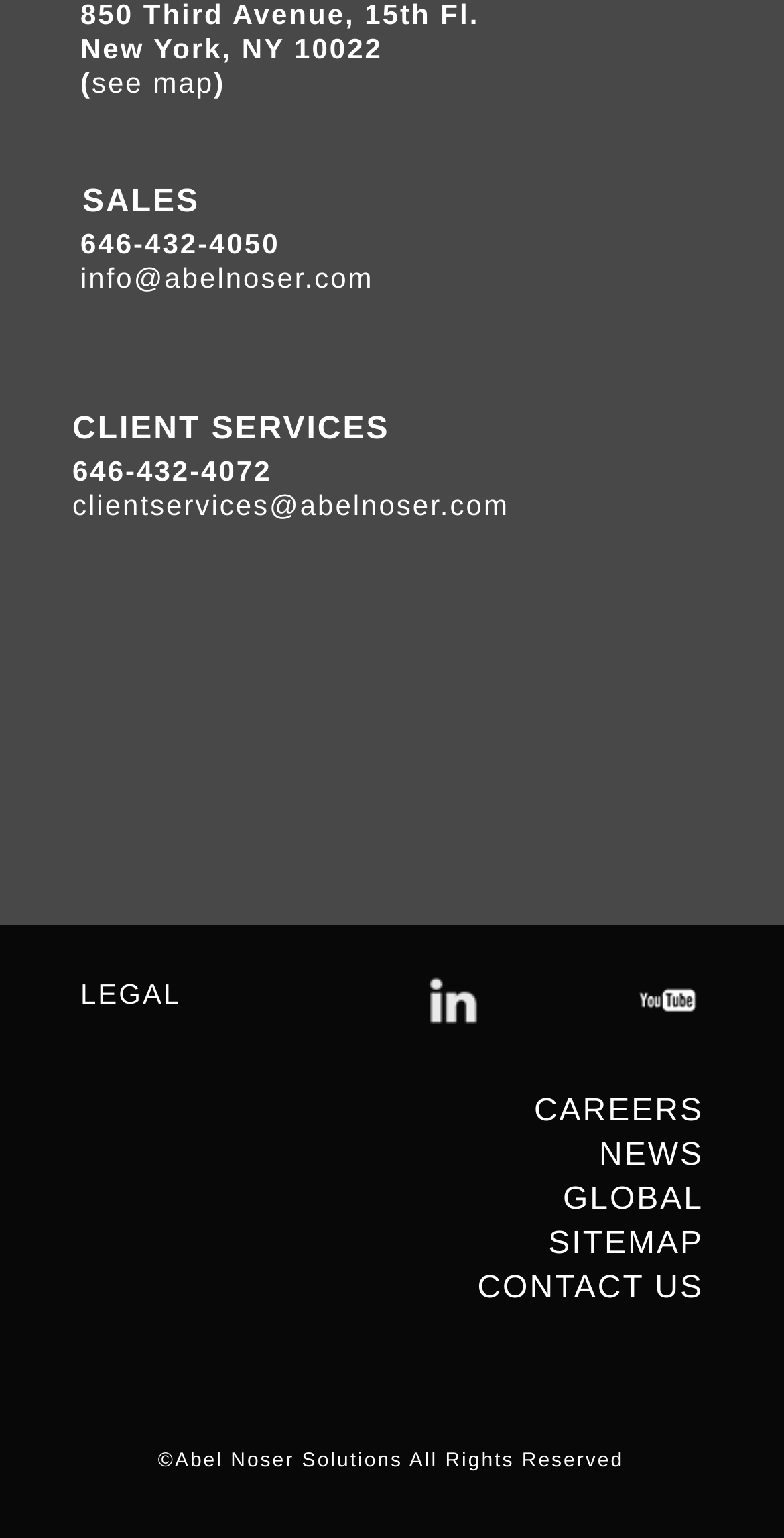Kindly determine the bounding box coordinates for the area that needs to be clicked to execute this instruction: "check news".

[0.764, 0.74, 0.897, 0.762]